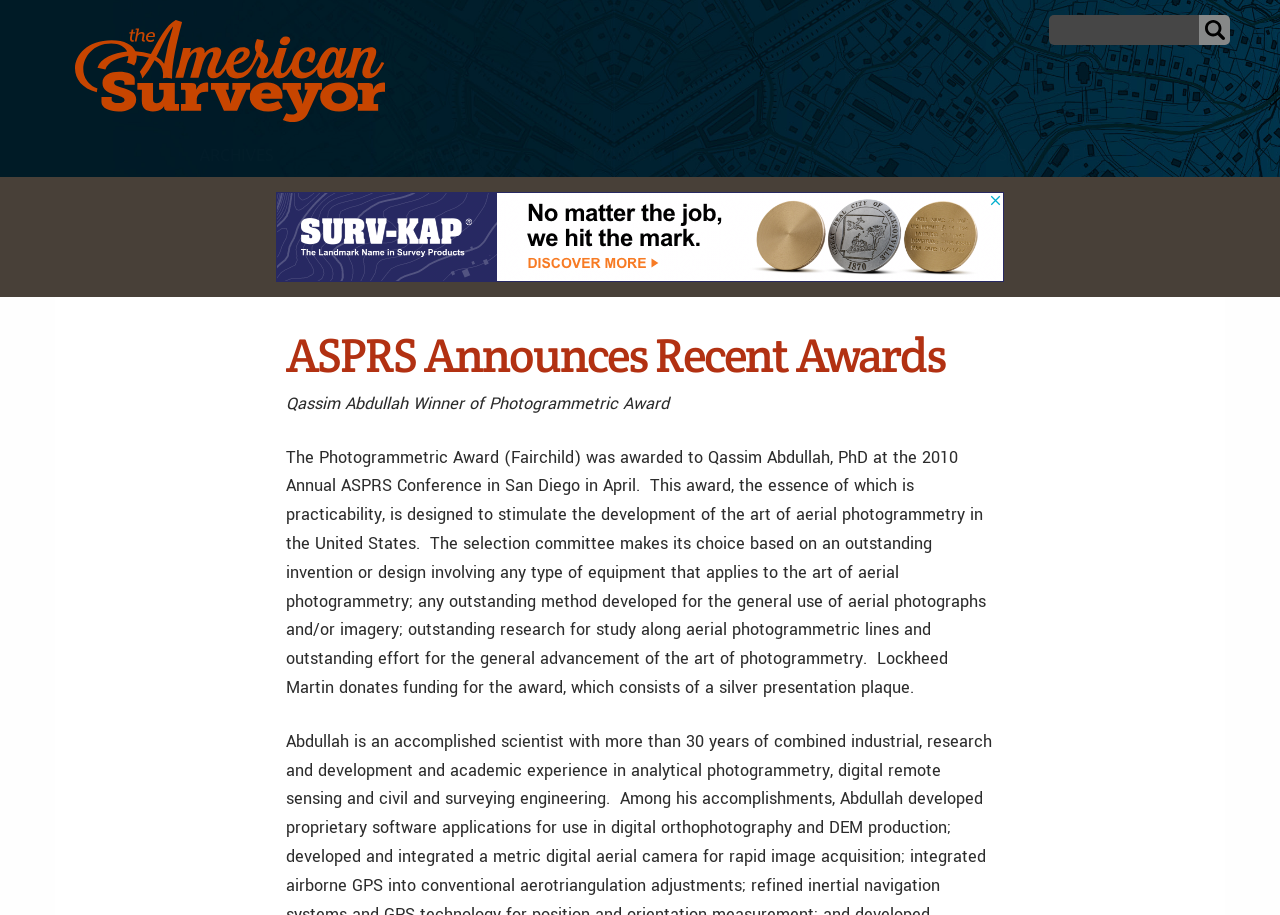Specify the bounding box coordinates of the element's region that should be clicked to achieve the following instruction: "Subscribe to the newsletter". The bounding box coordinates consist of four float numbers between 0 and 1, in the format [left, top, right, bottom].

[0.734, 0.149, 0.891, 0.195]